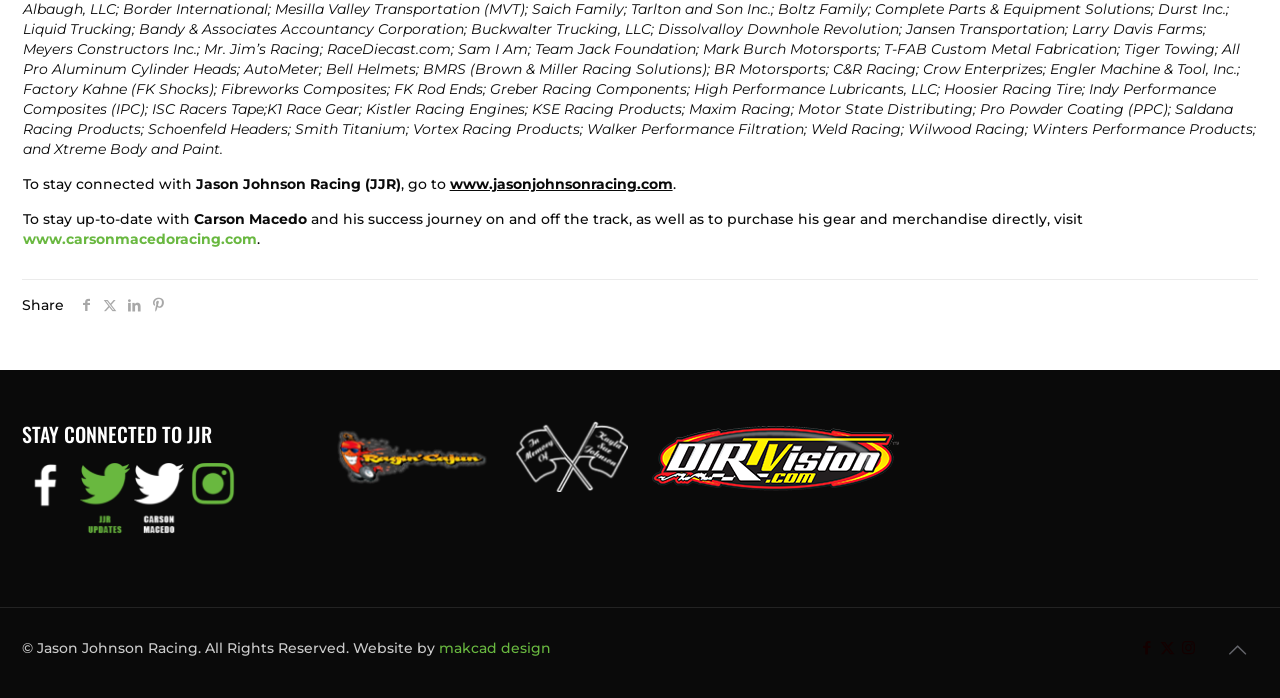Identify the bounding box coordinates for the region to click in order to carry out this instruction: "Go to Carson Macedo's website". Provide the coordinates using four float numbers between 0 and 1, formatted as [left, top, right, bottom].

[0.018, 0.33, 0.2, 0.355]